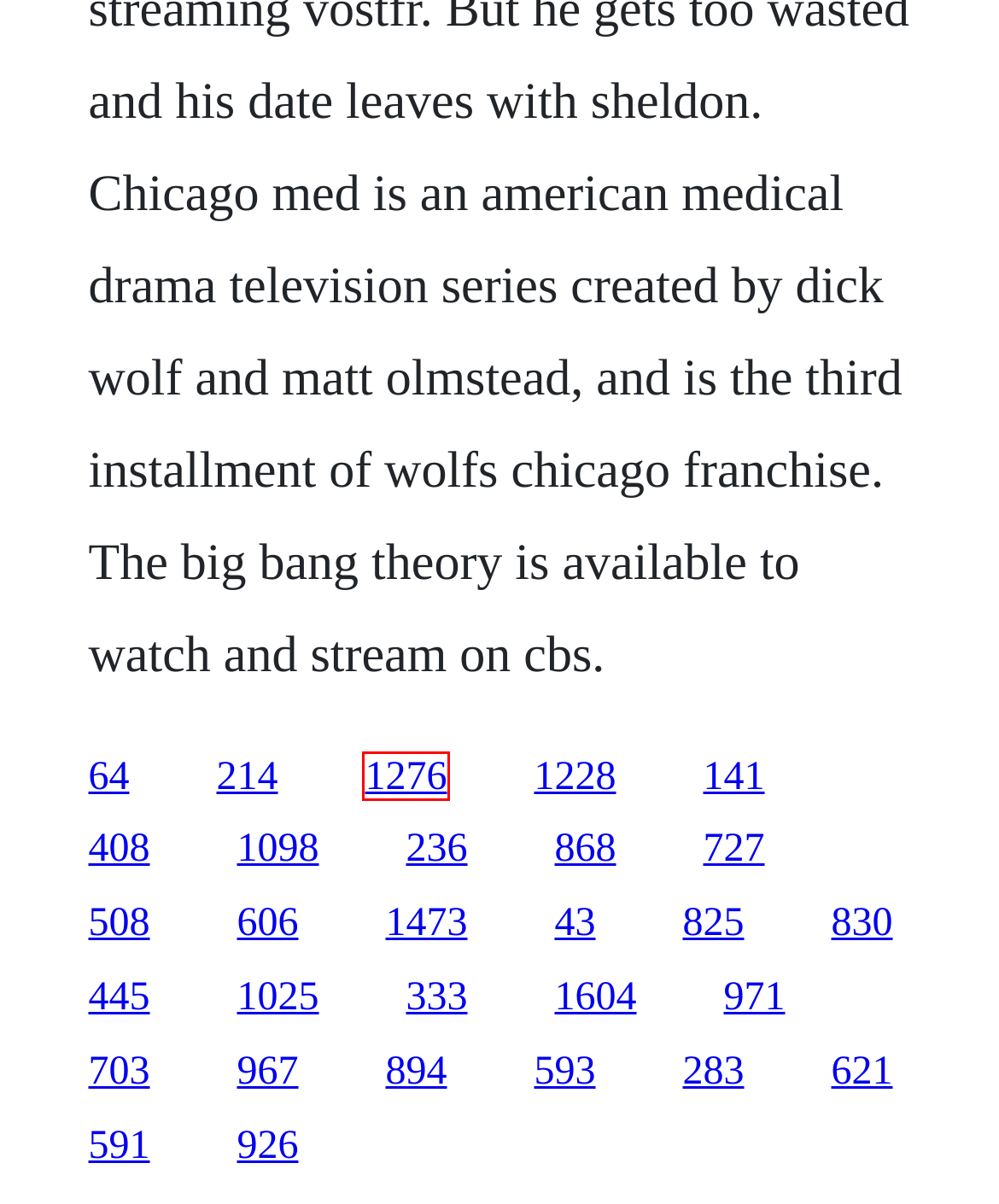You are given a screenshot of a webpage with a red rectangle bounding box around an element. Choose the best webpage description that matches the page after clicking the element in the bounding box. Here are the candidates:
A. Serial usb cable driver
B. Magical doremi film 20 saison 3
C. Melrose place saison 1 episode 13
D. Steppin film entier download vf gratuit hd 2015
E. The big bang theory season 10 episode 18 full
F. In the heat of night season 7 episode 16
G. Three hundred movie download
H. Creative writing test pdf

A